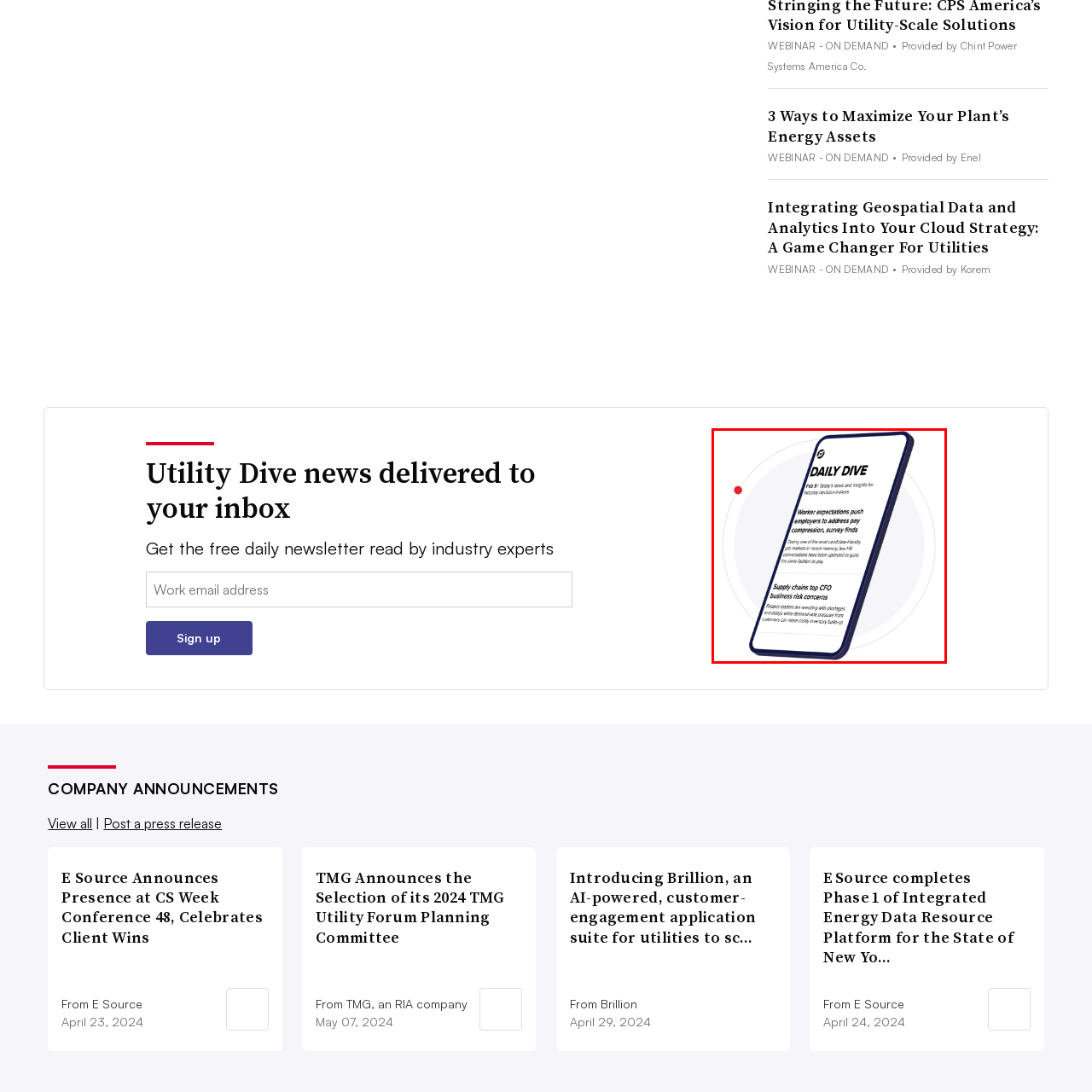What is the background design of the newsletter?
Focus on the image highlighted within the red borders and answer with a single word or short phrase derived from the image.

Subtle circular